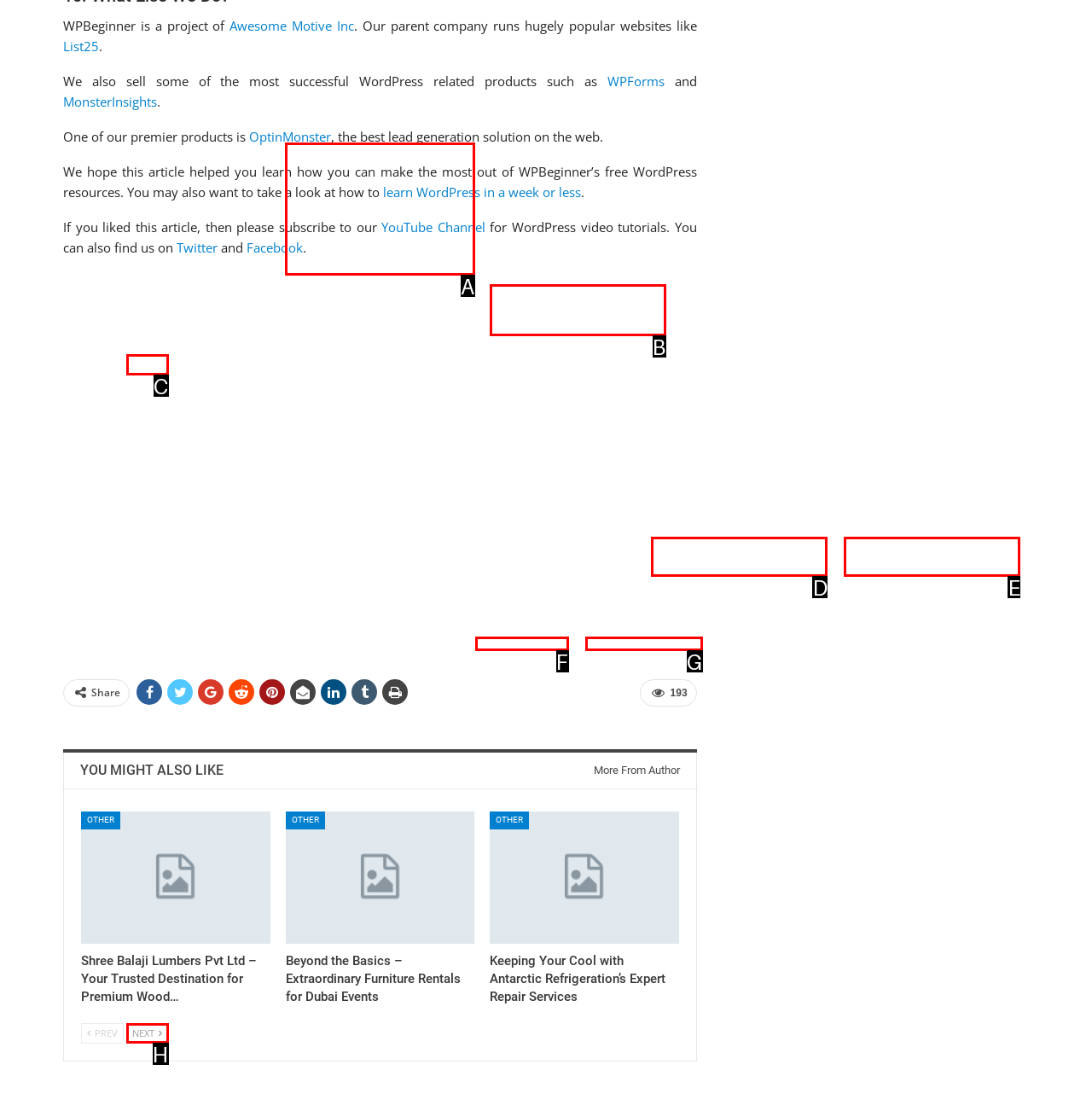Pick the option that should be clicked to perform the following task: Go to next page
Answer with the letter of the selected option from the available choices.

H